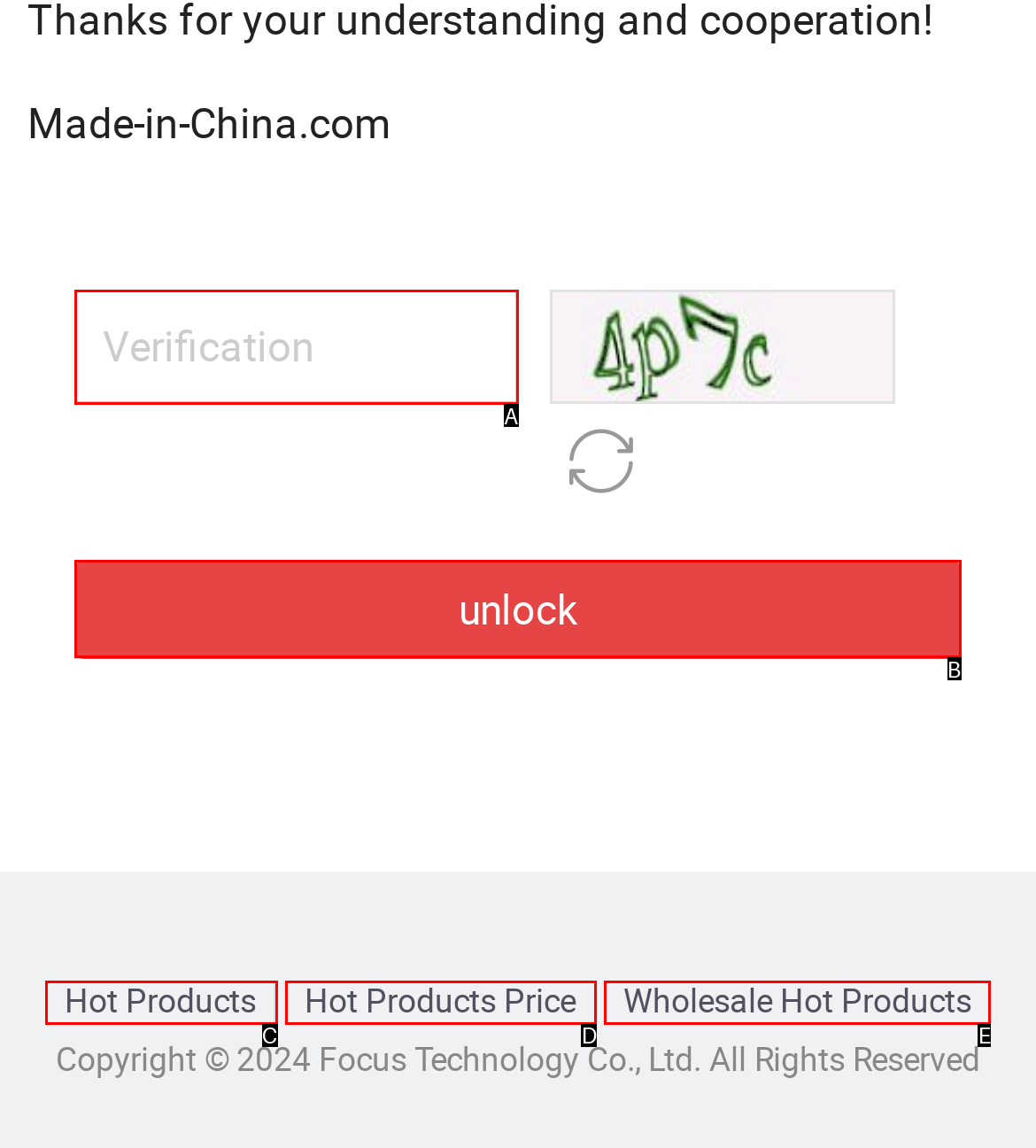Based on the element description: name="verCode" placeholder="Verification", choose the best matching option. Provide the letter of the option directly.

A